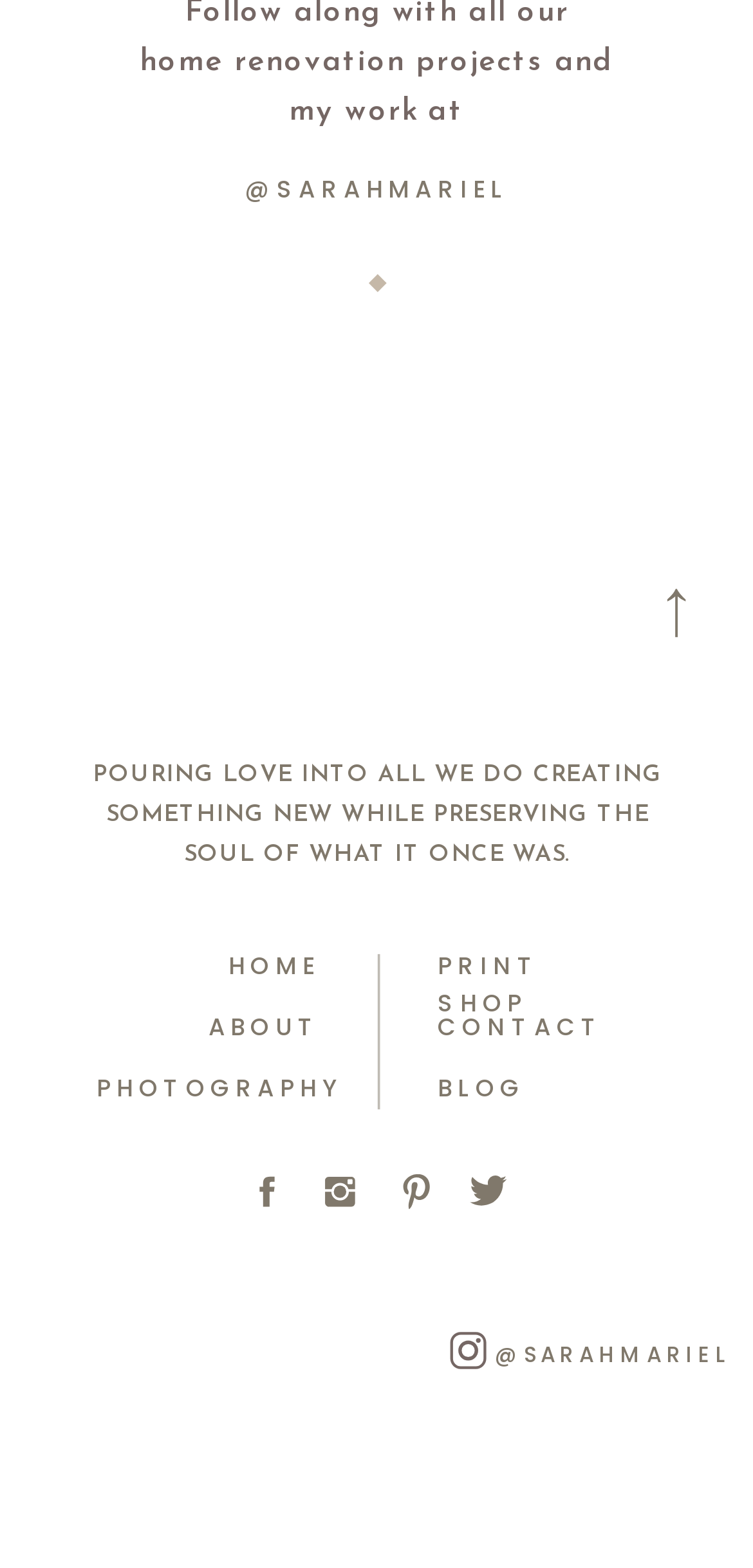Locate the bounding box coordinates of the element you need to click to accomplish the task described by this instruction: "view photography works".

[0.128, 0.682, 0.425, 0.708]